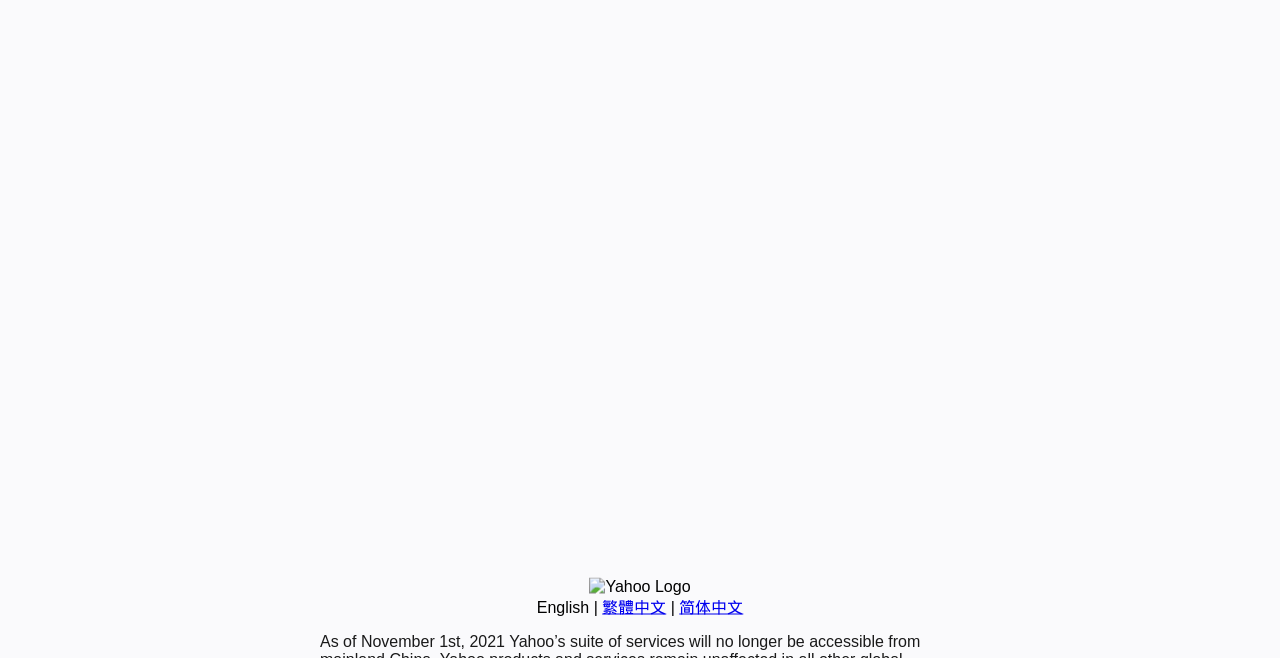Calculate the bounding box coordinates of the UI element given the description: "简体中文".

[0.531, 0.91, 0.581, 0.935]